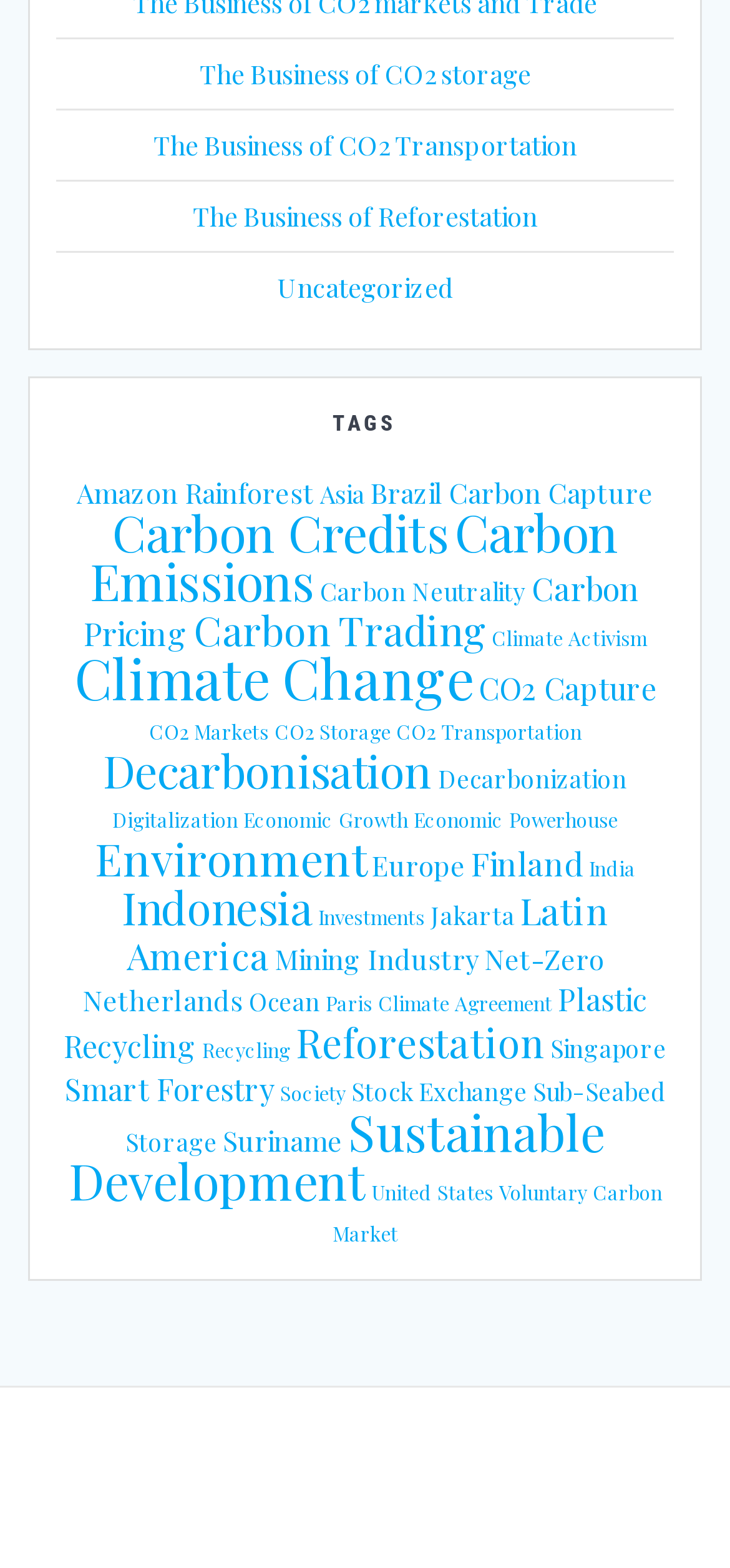Could you please study the image and provide a detailed answer to the question:
How many regions are mentioned on this webpage?

By scanning the links, I can identify at least 10 regions mentioned, including Amazon Rainforest, Asia, Brazil, Europe, Finland, India, Indonesia, Latin America, Netherlands, and United States.